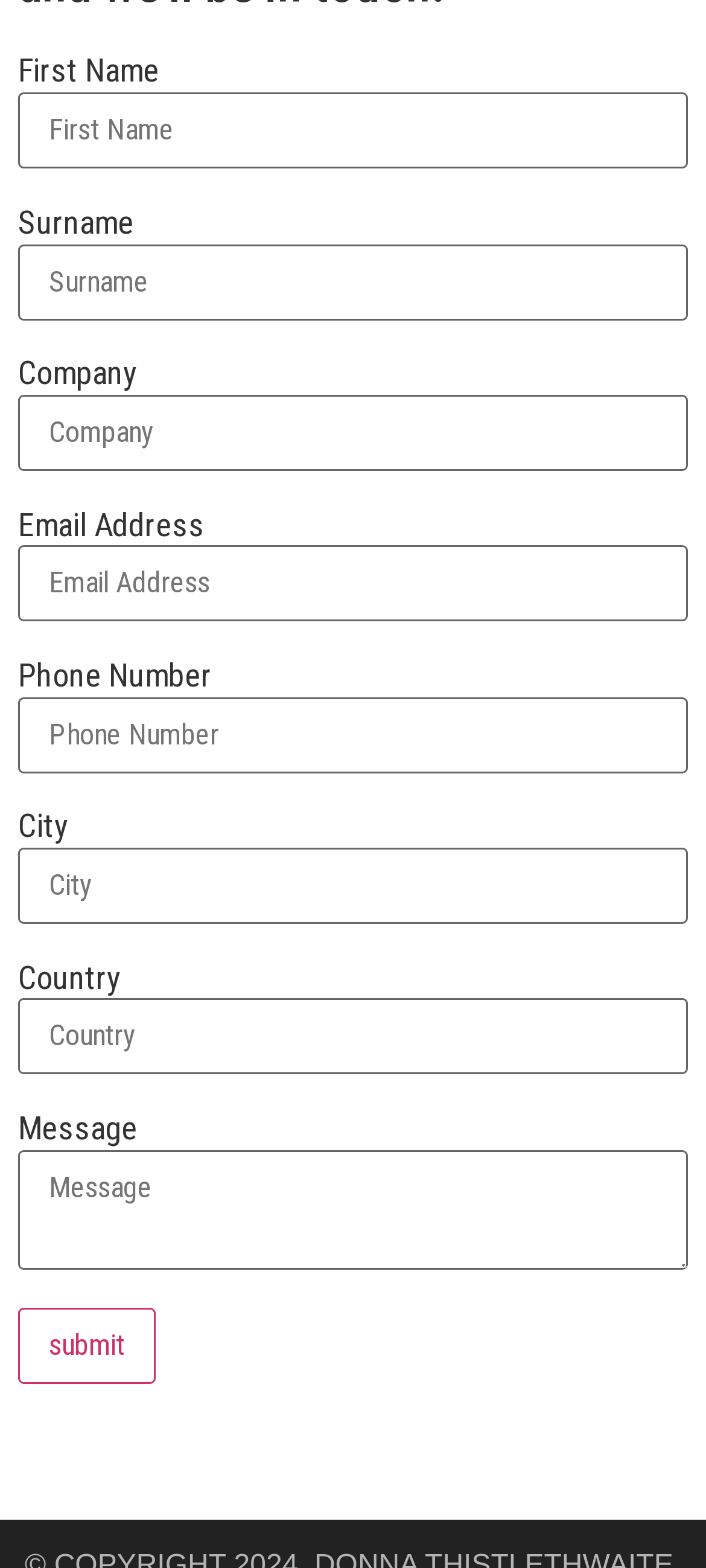Answer the question using only one word or a concise phrase: What is the last field to fill in?

Message